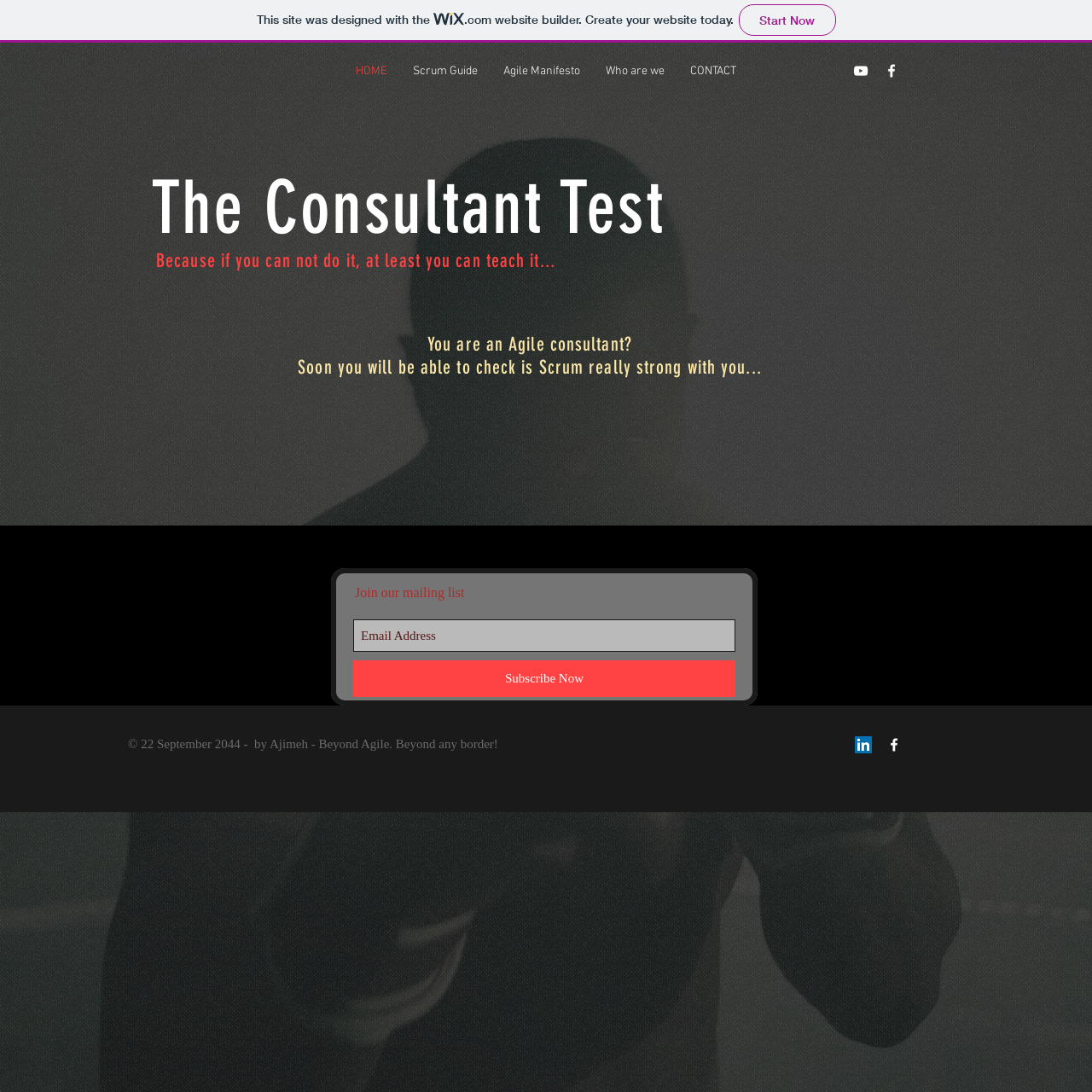Can I subscribe to a mailing list?
Give a detailed explanation using the information visible in the image.

In the 'Slideshow' region of the webpage, there is a textbox labeled 'Email Address' and a button labeled 'Subscribe Now', which suggests that visitors can enter their email address and subscribe to a mailing list to receive updates or information from the consultant.